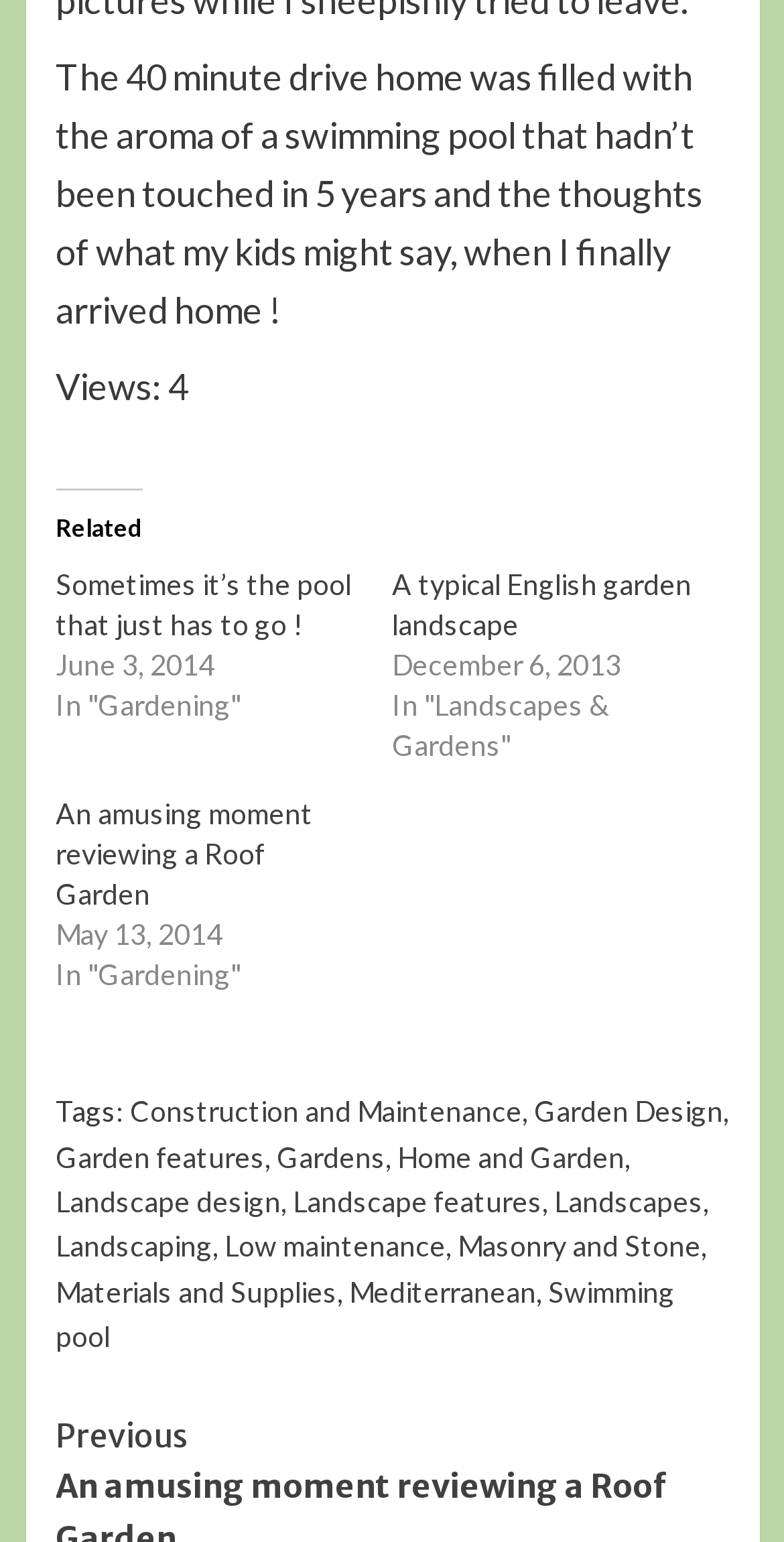Locate the bounding box coordinates of the region to be clicked to comply with the following instruction: "Learn about 'Swimming pool'". The coordinates must be four float numbers between 0 and 1, in the form [left, top, right, bottom].

[0.071, 0.826, 0.86, 0.878]